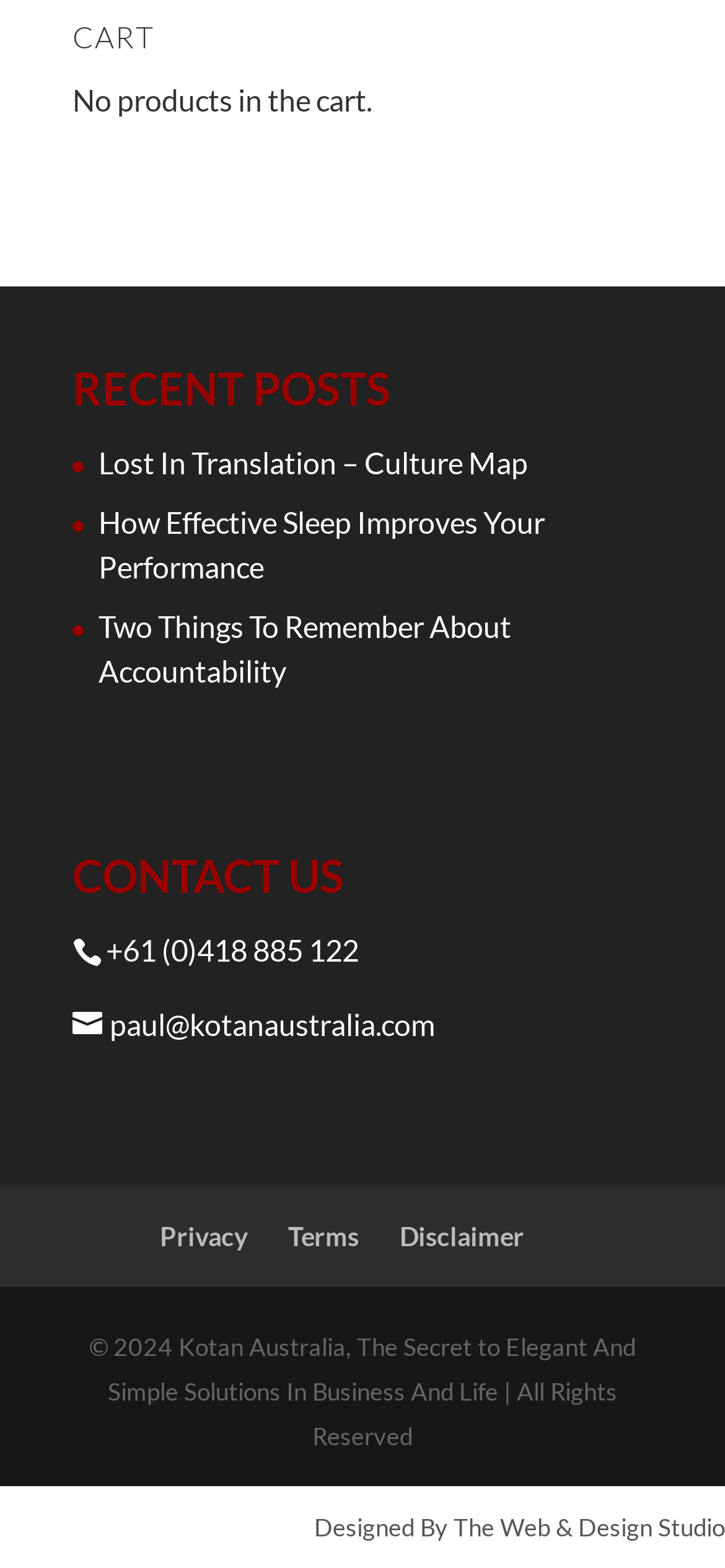Can you specify the bounding box coordinates for the region that should be clicked to fulfill this instruction: "Contact us via phone".

[0.146, 0.595, 0.495, 0.617]